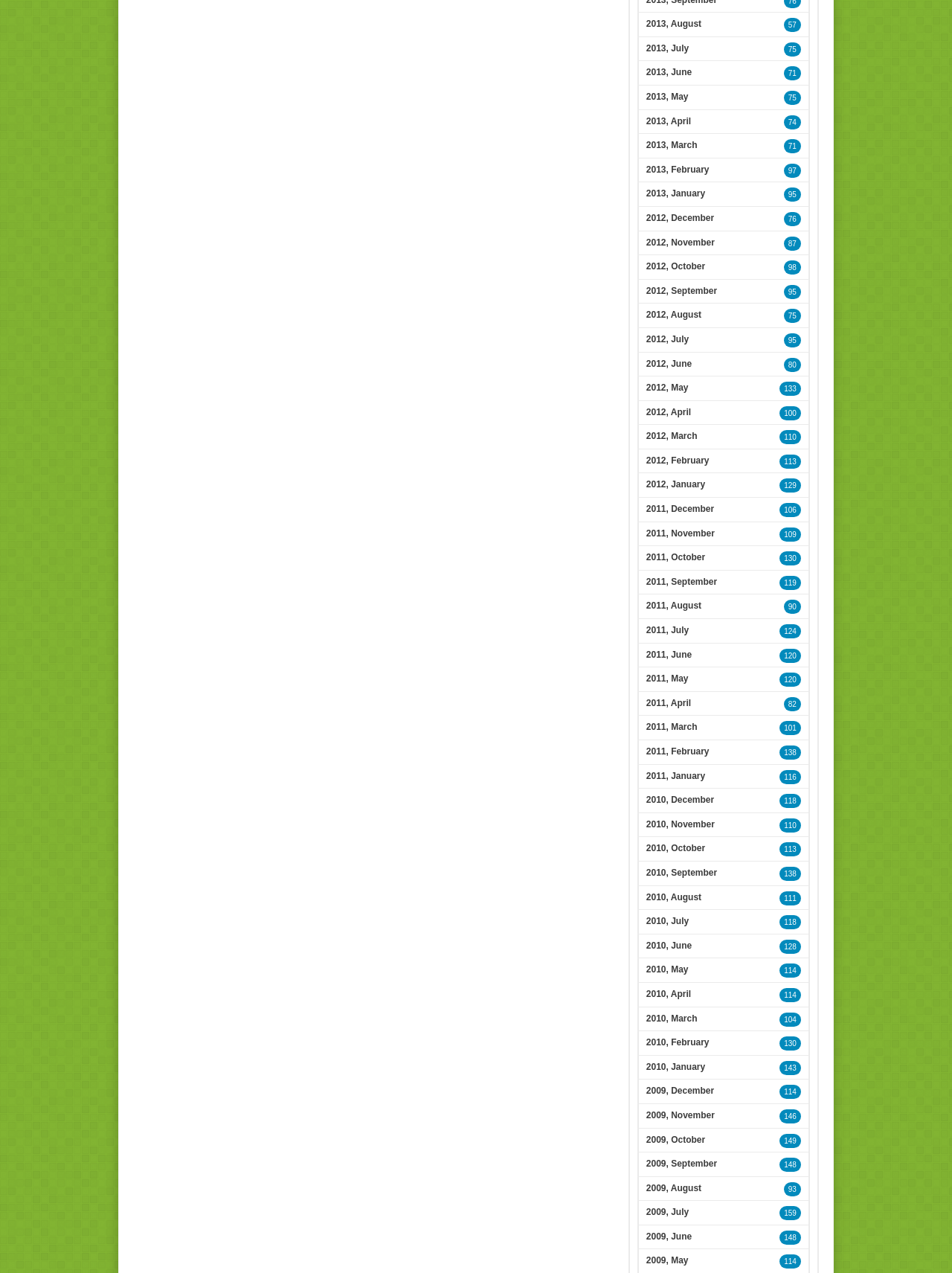Use a single word or phrase to answer this question: 
What is the earliest month listed?

2010, May